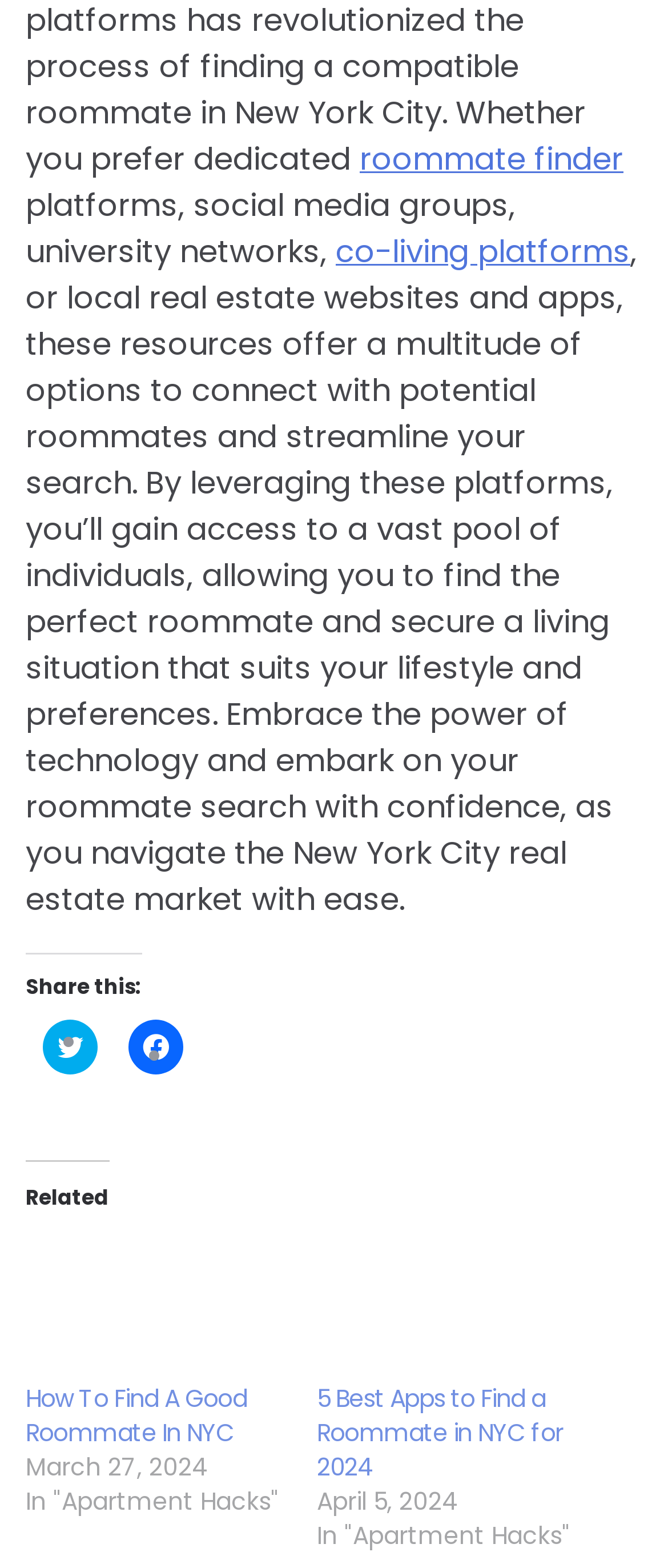Please find the bounding box coordinates in the format (top-left x, top-left y, bottom-right x, bottom-right y) for the given element description. Ensure the coordinates are floating point numbers between 0 and 1. Description: co-living platforms

[0.503, 0.146, 0.944, 0.174]